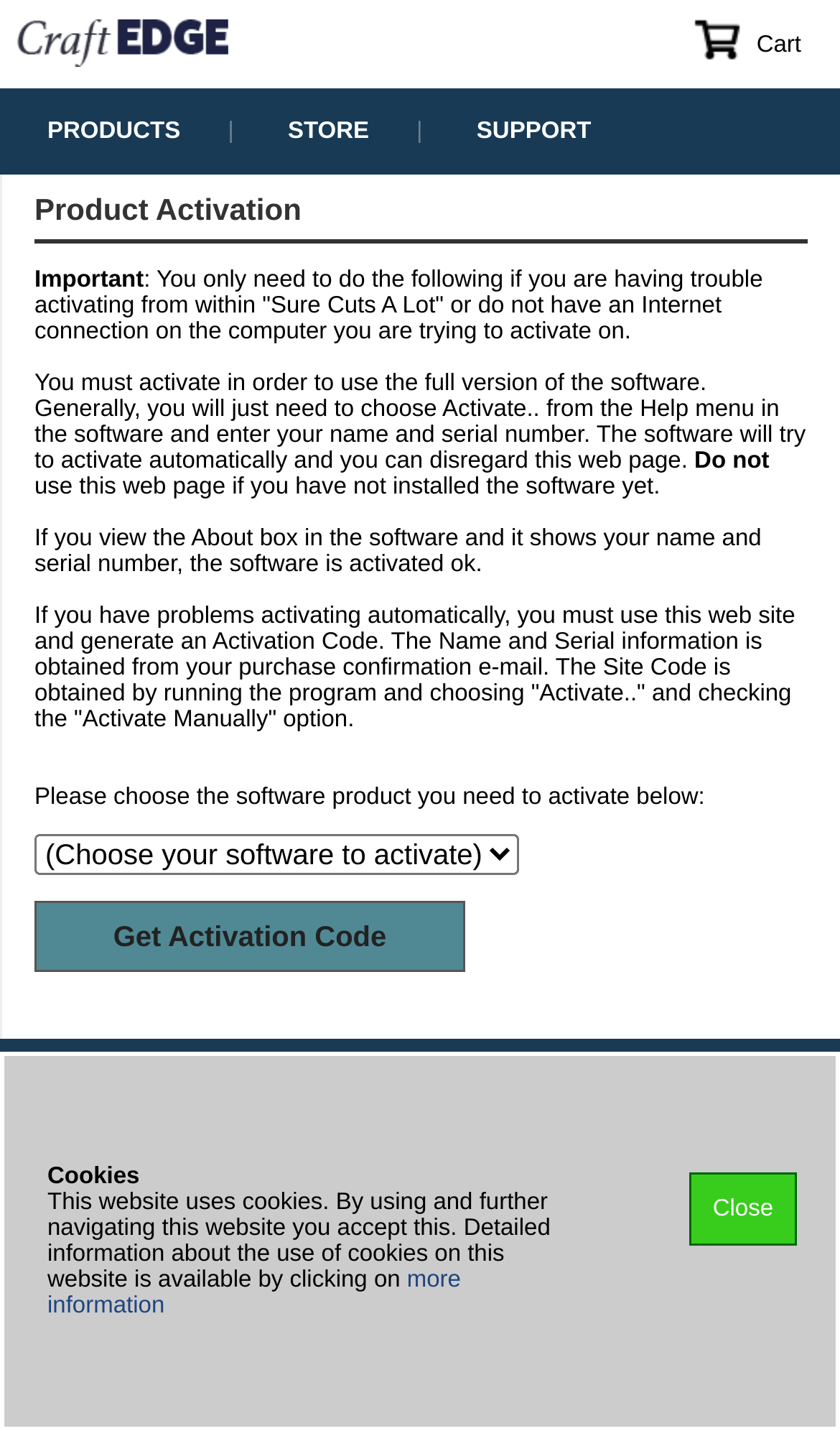What is the alternative to using this webpage for activation?
Look at the image and answer the question using a single word or phrase.

Activate from within the software